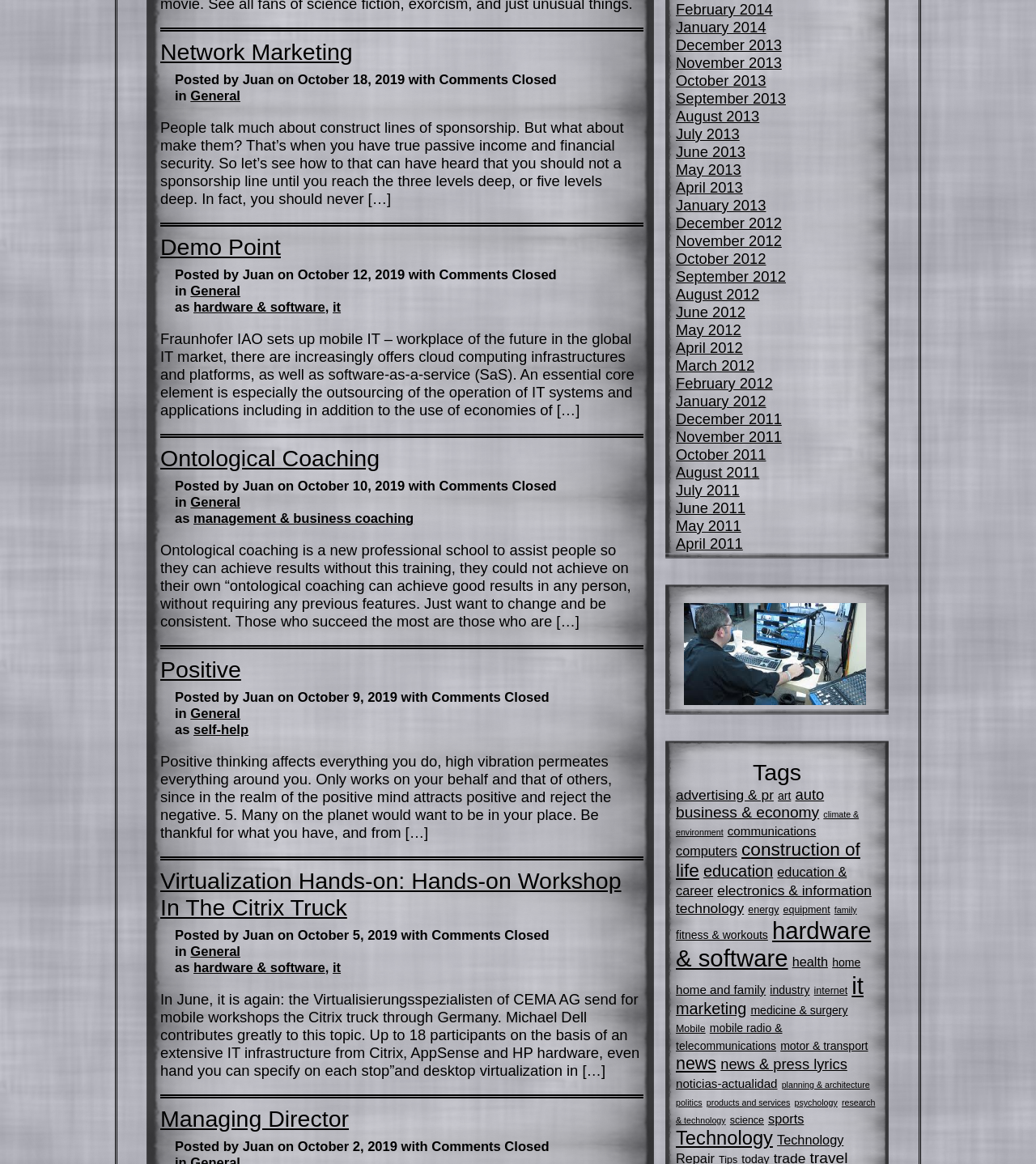Identify the bounding box for the UI element specified in this description: "advertising & pr". The coordinates must be four float numbers between 0 and 1, formatted as [left, top, right, bottom].

[0.652, 0.676, 0.747, 0.69]